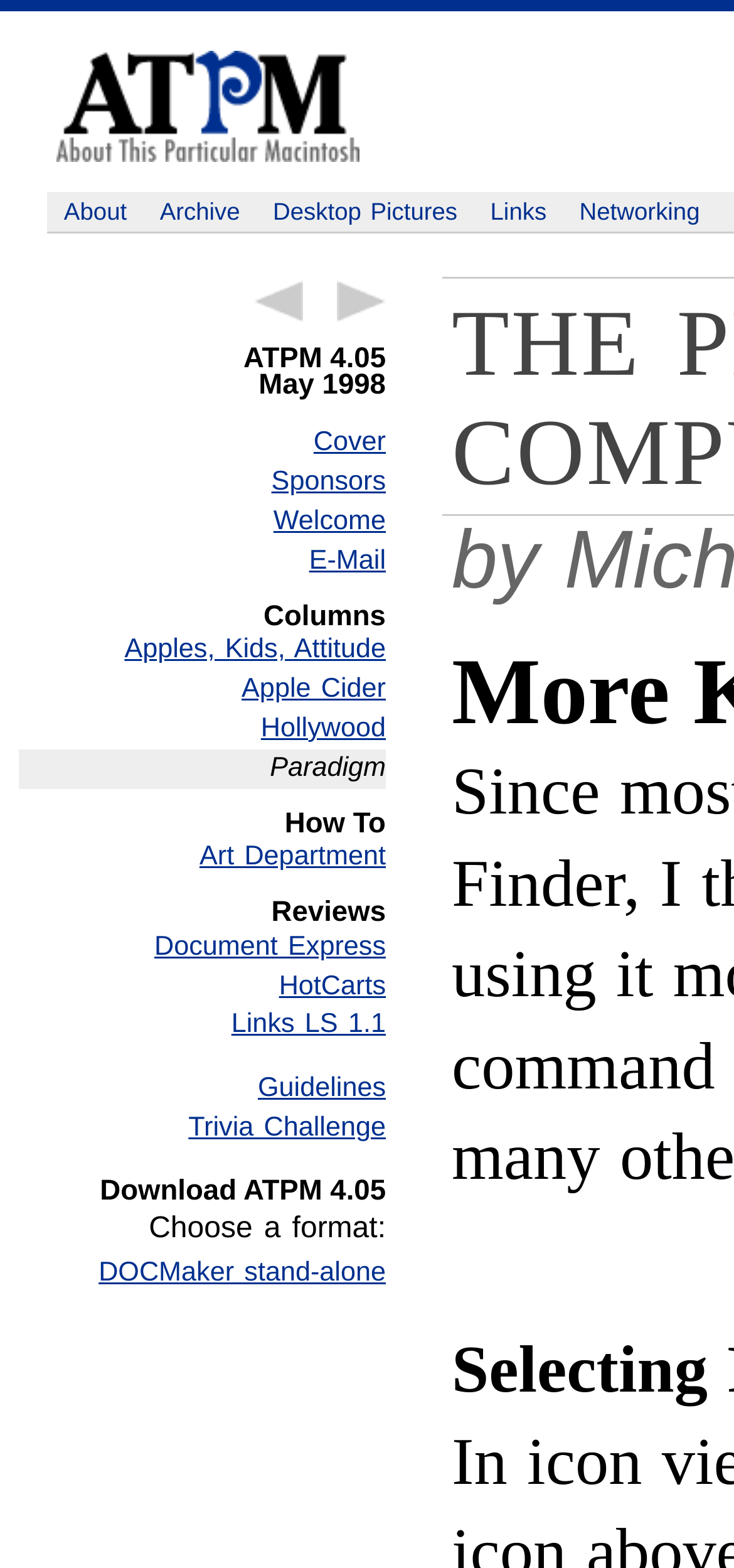What is the title of the article in the 'Paradigm' section?
Please ensure your answer to the question is detailed and covers all necessary aspects.

The StaticText element 'Paradigm' is followed by the title 'More Keyboard Shortcuts', which suggests that it is the title of the article in the 'Paradigm' section.